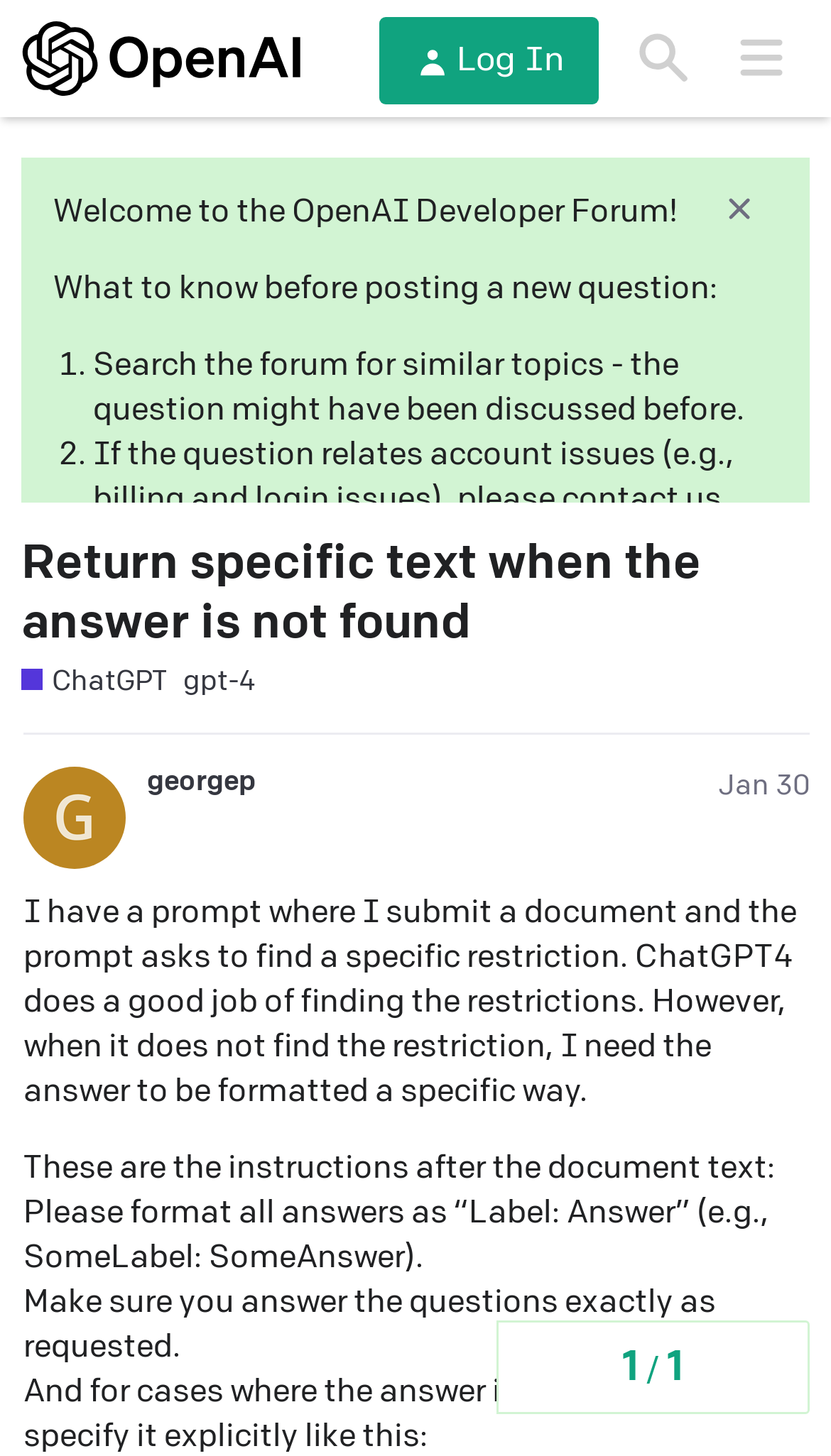Identify the bounding box coordinates of the element to click to follow this instruction: 'Contact via email'. Ensure the coordinates are four float values between 0 and 1, provided as [left, top, right, bottom].

None